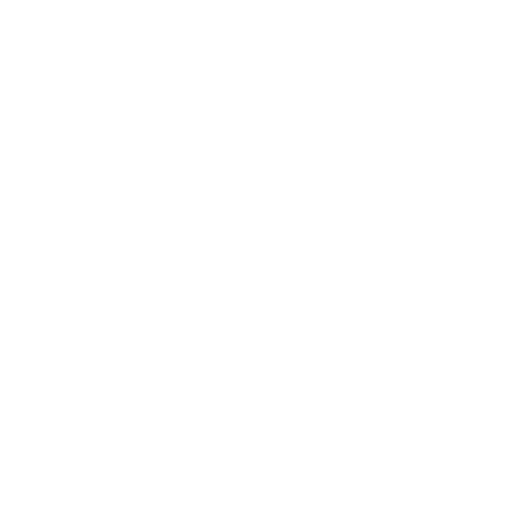What is the tone of the brand's design?
Based on the screenshot, respond with a single word or phrase.

Elegant and modern